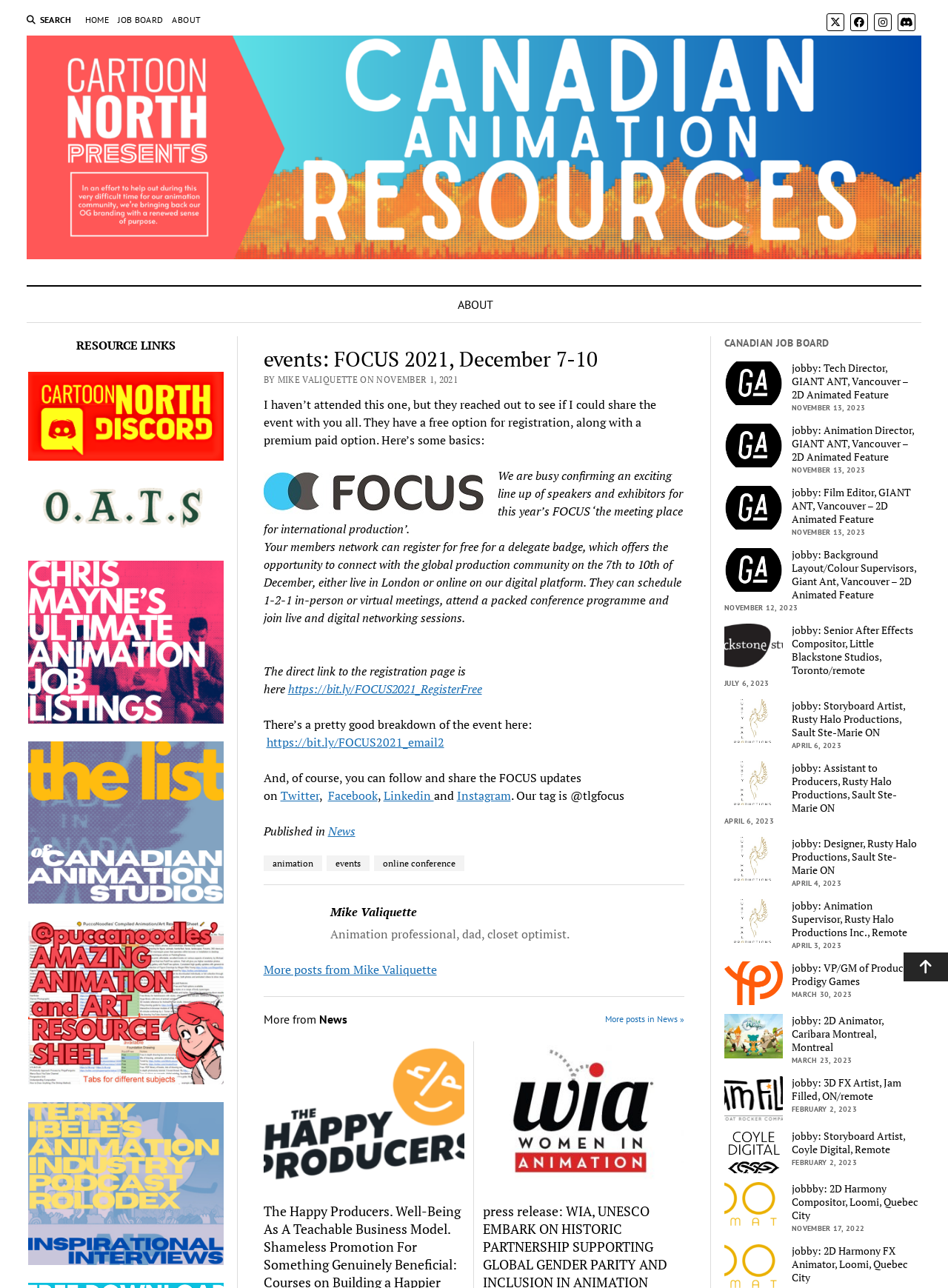What is the title or heading displayed on the webpage?

events: FOCUS 2021, December 7-10